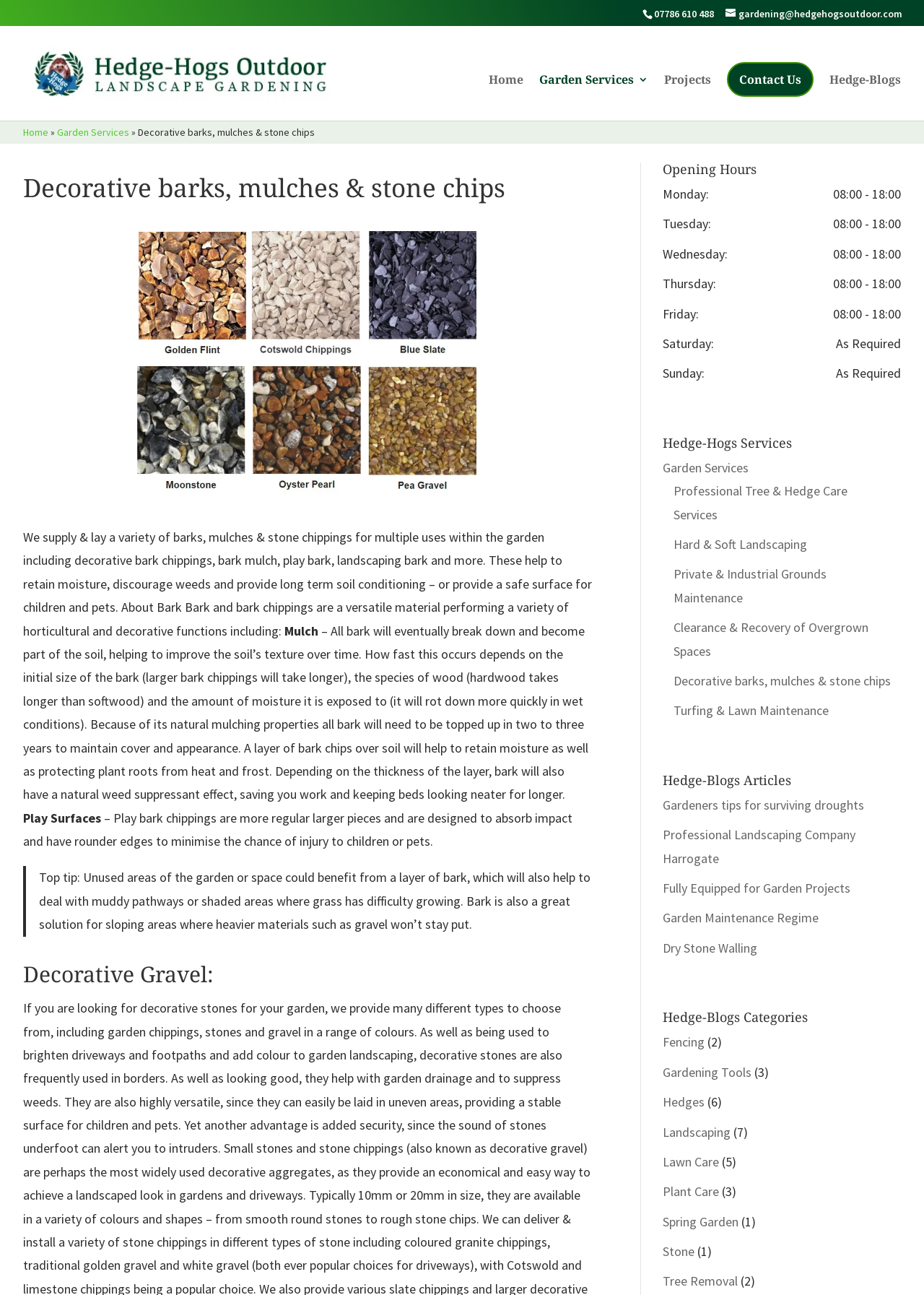Can you find the bounding box coordinates of the area I should click to execute the following instruction: "Read the blog about gardeners tips for surviving droughts"?

[0.717, 0.615, 0.935, 0.628]